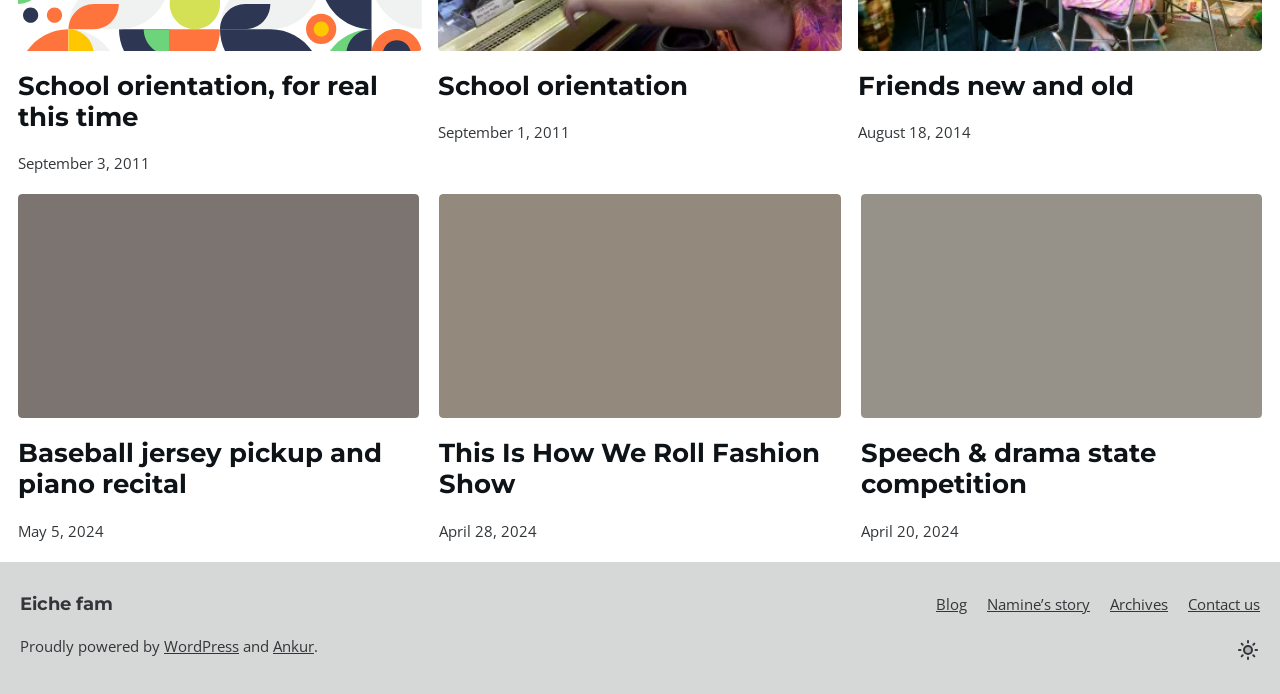Determine the bounding box for the UI element described here: "Namine’s story".

[0.771, 0.856, 0.852, 0.886]